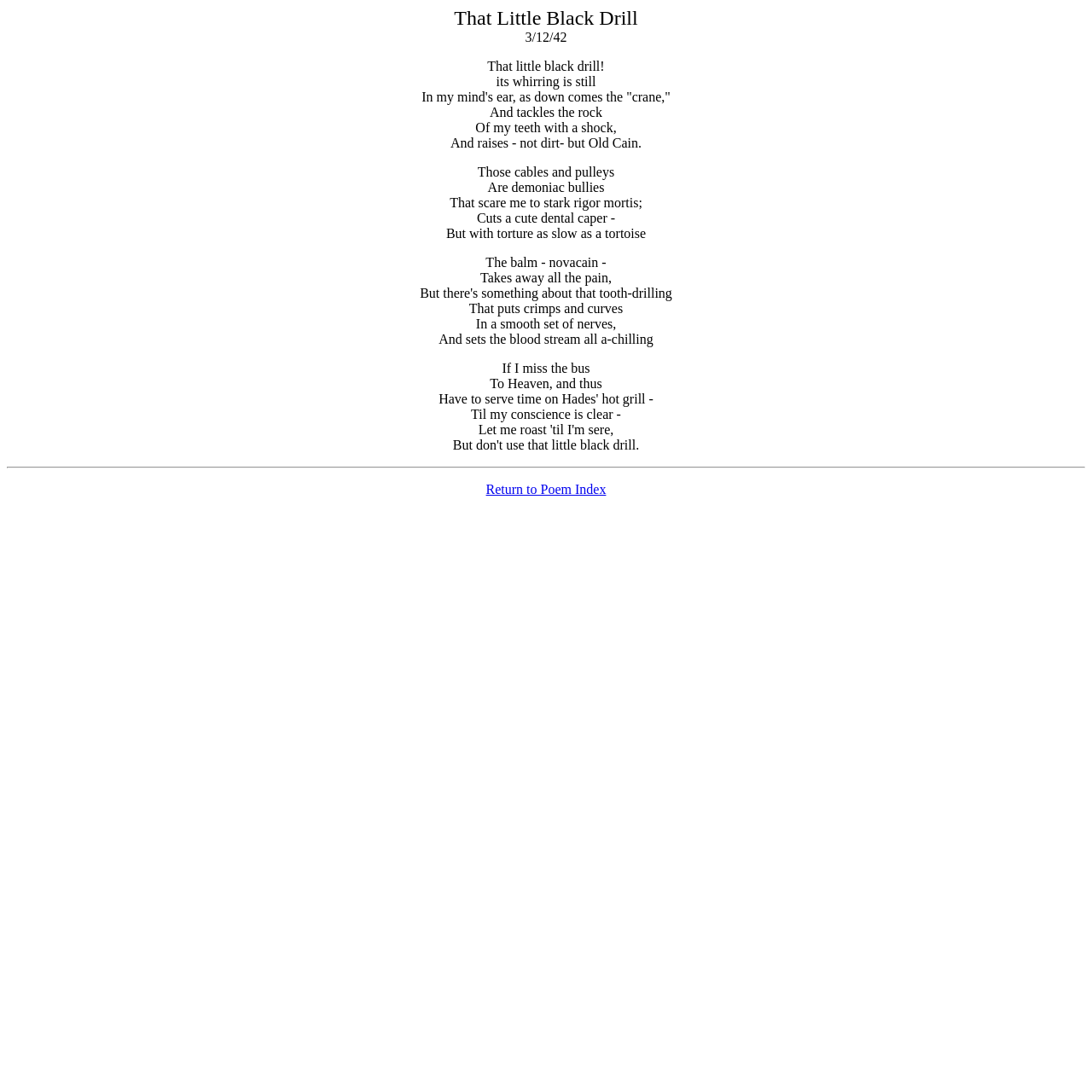What is the date mentioned in the poem?
Using the image as a reference, give a one-word or short phrase answer.

3/12/42